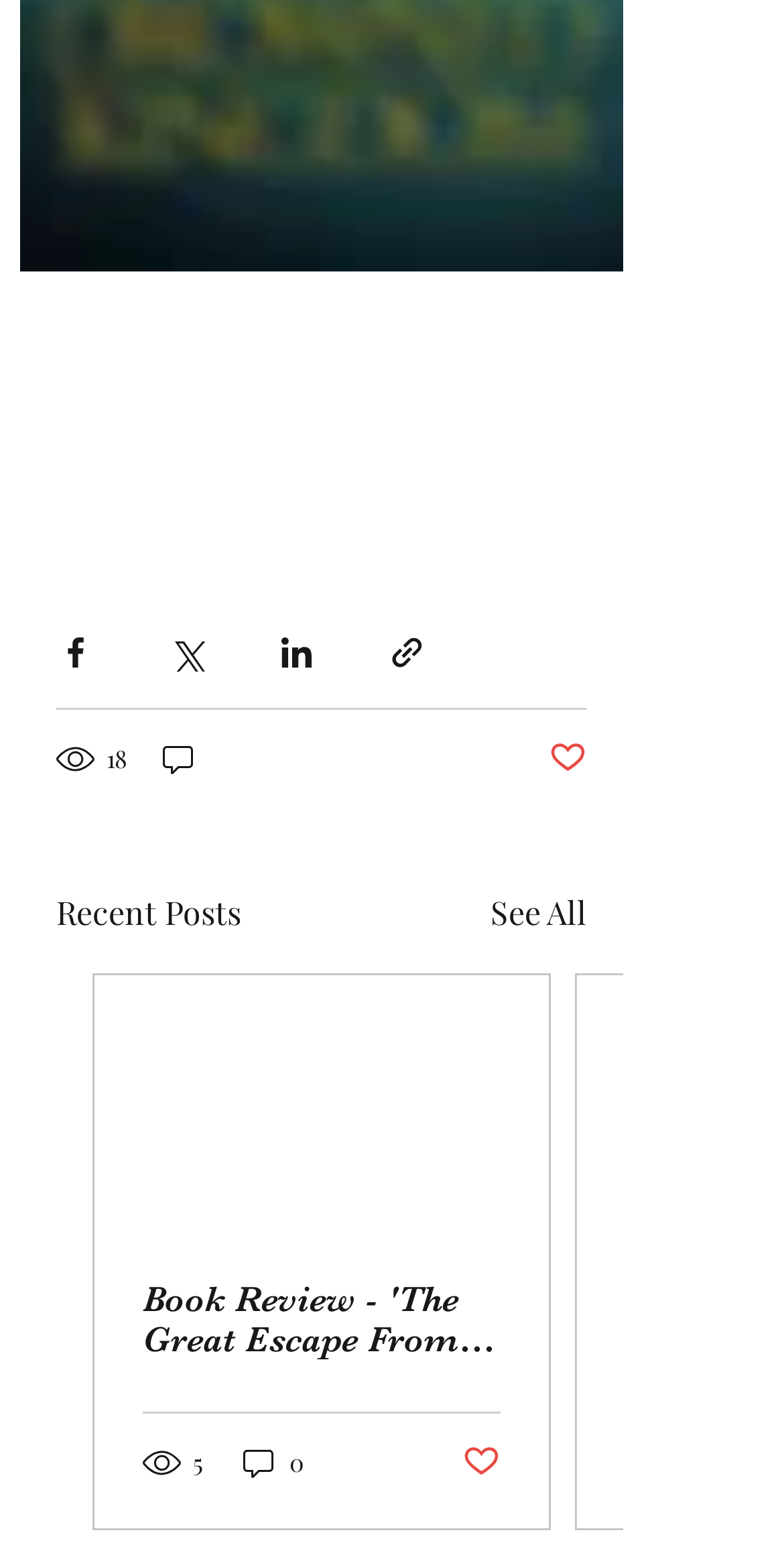Can you specify the bounding box coordinates of the area that needs to be clicked to fulfill the following instruction: "Call City Hall"?

None